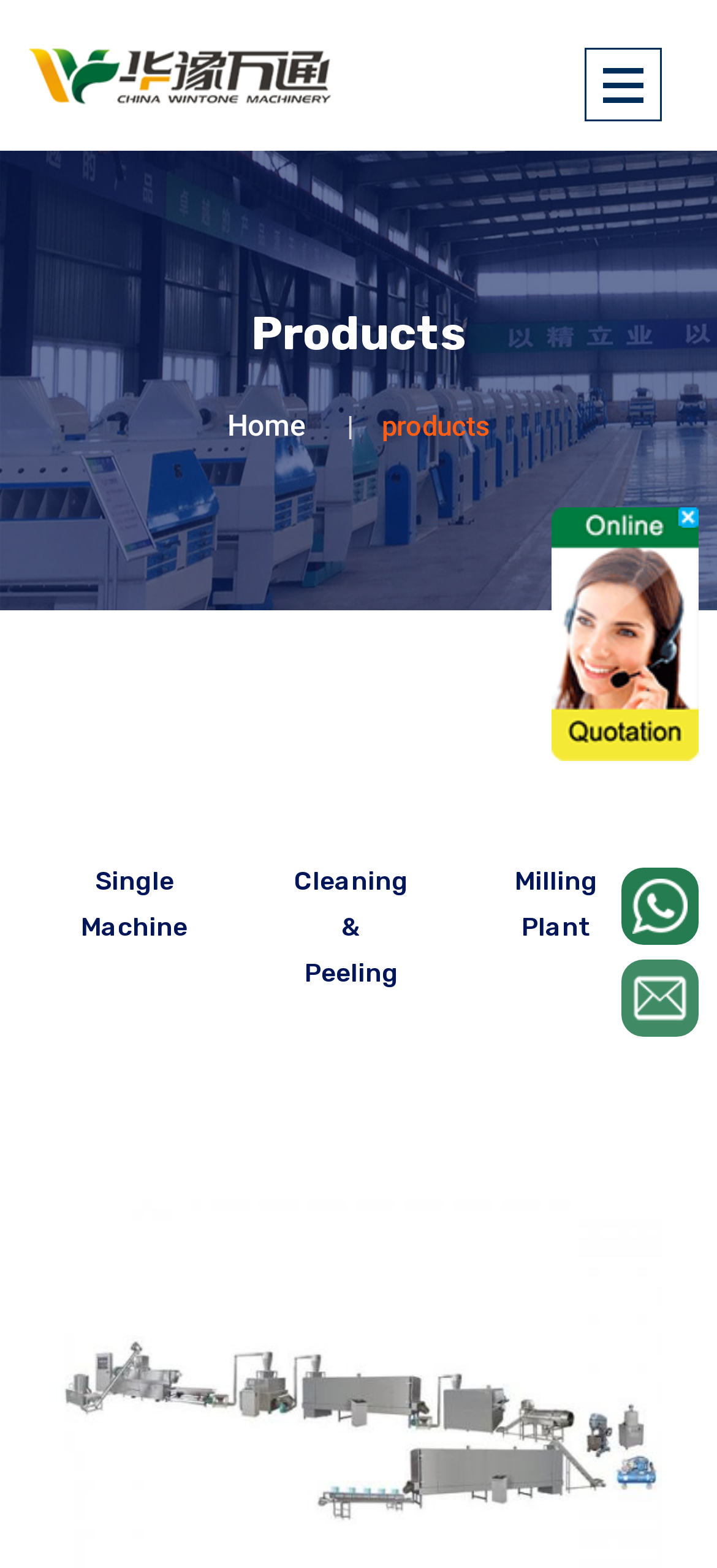What is the main category of products?
Analyze the image and deliver a detailed answer to the question.

Based on the webpage structure and the presence of links such as 'Single Machine', 'Cleaning & Peeling', and 'Milling Plant', it can be inferred that the main category of products is related to corn puffed food.